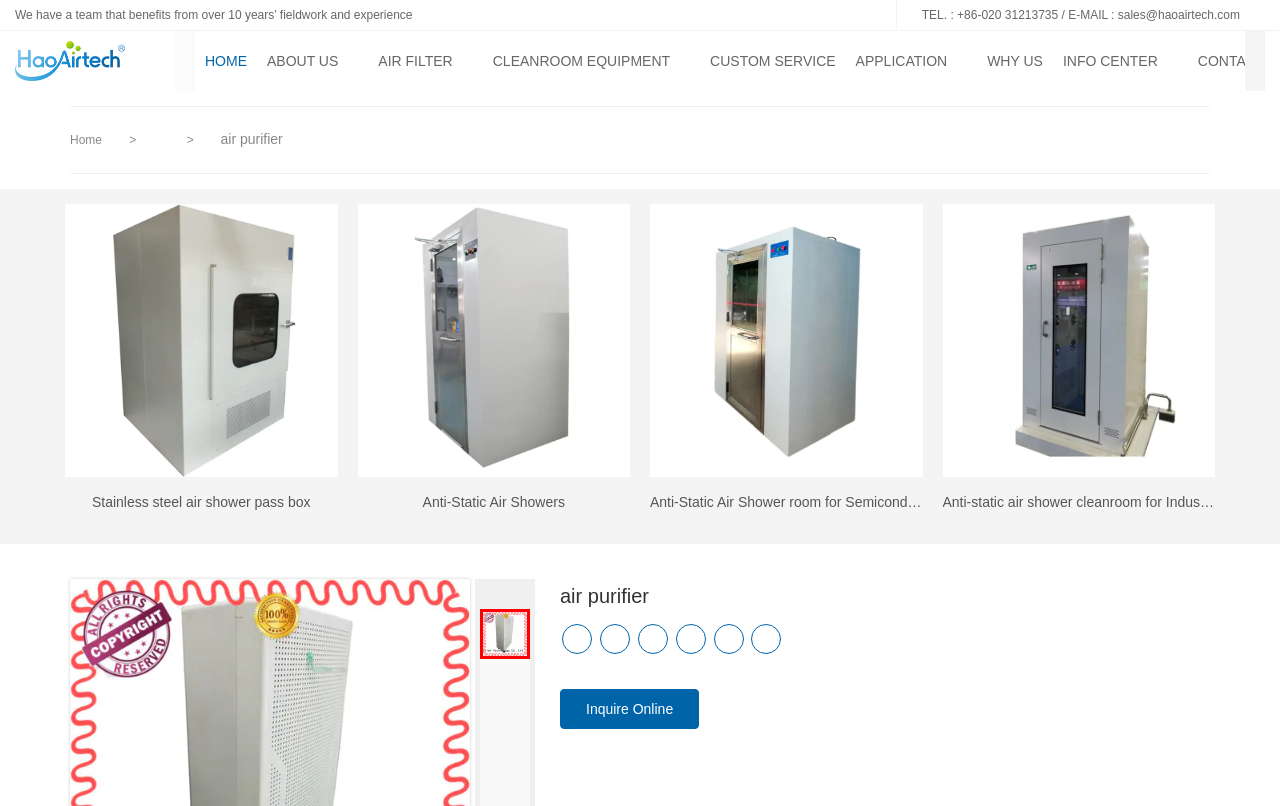Describe all the key features and sections of the webpage thoroughly.

This webpage is about HAOAIRTECH, a company that specializes in air purification and cleanroom equipment. At the top of the page, there is a contact information section with the company's phone number and email address. Below this section, there is a brief introduction to the company, stating that they have a team with over 10 years of experience in the field.

On the top-left corner of the page, there is a logo of HAOAIRTECH, which is also a link to the company's homepage. Next to the logo, there are several navigation links, including "HOME", "ABOUT US", "AIR FILTER", "CLEANROOM EQUIPMENT", "CUSTOM SERVICE", "APPLICATION", "WHY US", and "INFO CENTER".

Below the navigation links, there is a section showcasing different types of air purifiers and cleanroom equipment. There are four products displayed, each with an image and a link to its product page. The products are arranged horizontally, with the first product on the left and the last product on the right.

On the right side of the page, there is a section with a heading "air purifier". Below this heading, there is an image of an air purifier. Further down, there are several links to other pages, but they do not have any descriptive text.

At the bottom of the page, there is a call-to-action button "Inquire Online" that encourages visitors to contact the company for more information.